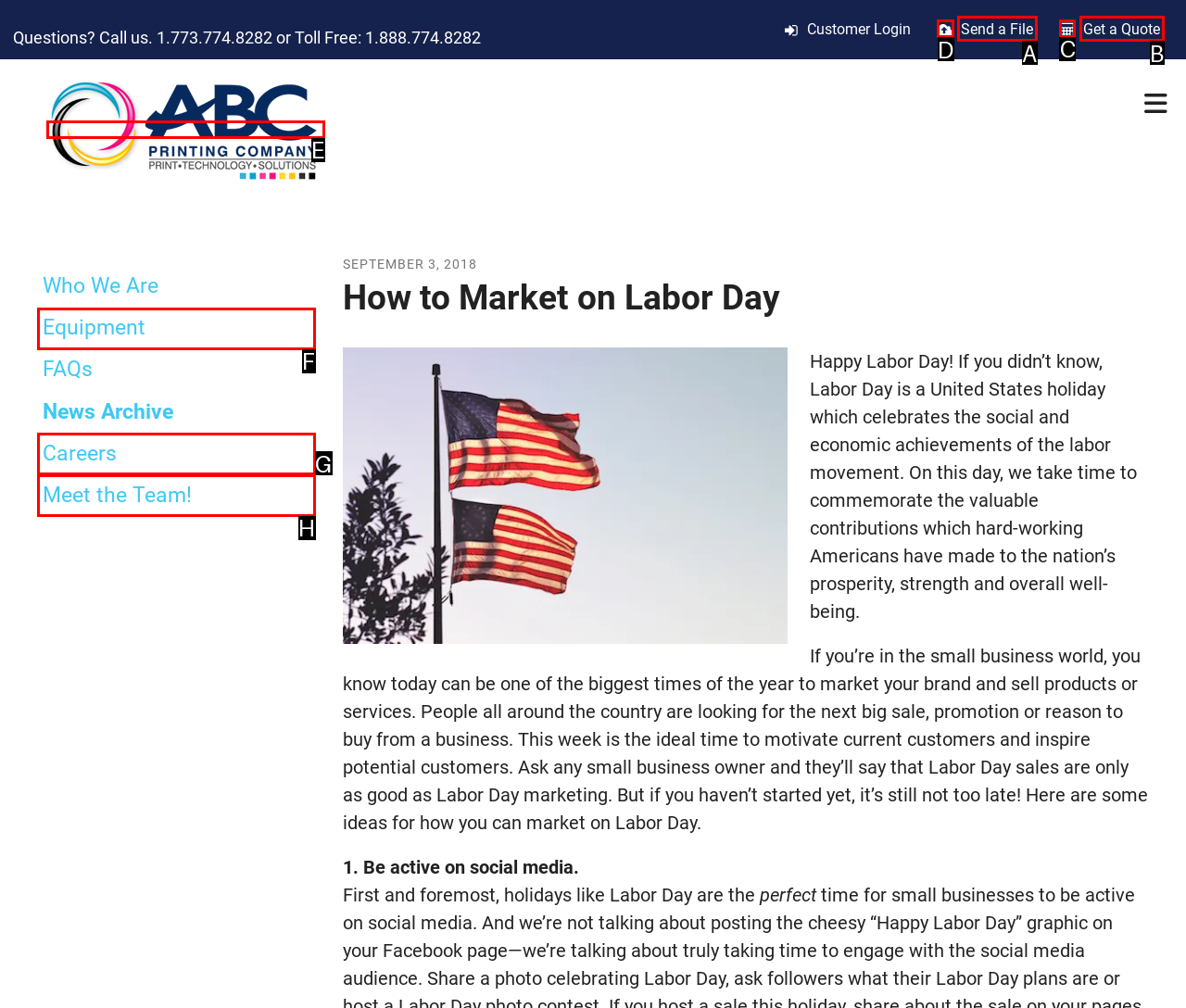Identify which lettered option completes the task: Get a quote. Provide the letter of the correct choice.

C